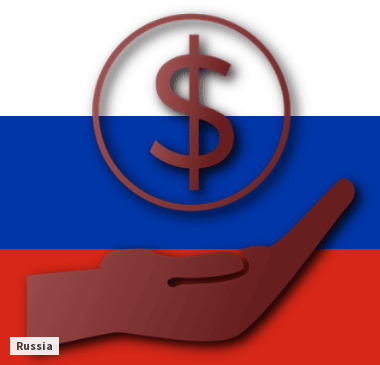What colors are featured in the background?
Use the information from the screenshot to give a comprehensive response to the question.

The background features the colors of the Russian flag, with blue at the top, white in the middle, and red at the bottom, establishing a strong national identity.